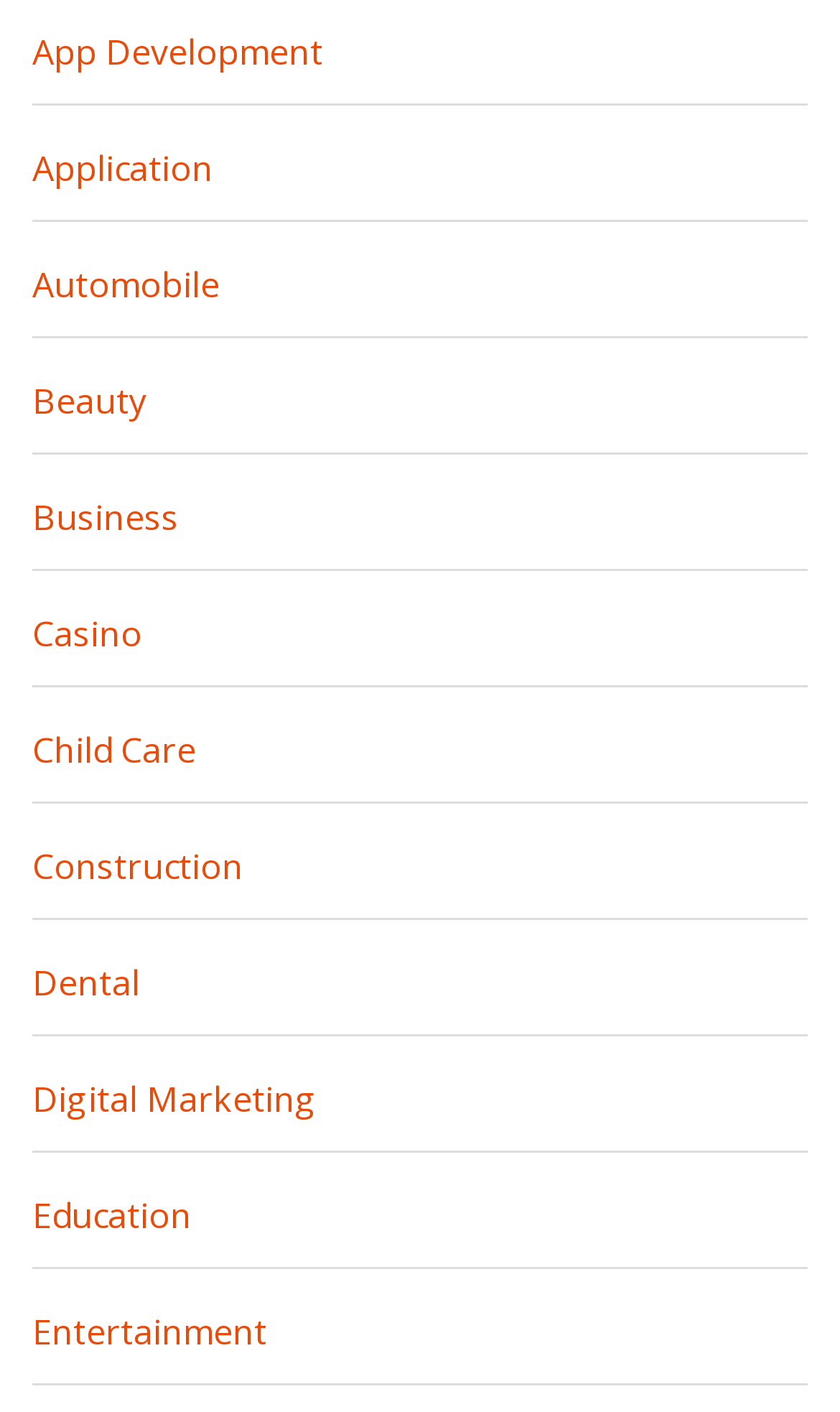Please determine the bounding box coordinates of the section I need to click to accomplish this instruction: "Explore Business".

[0.038, 0.35, 0.213, 0.383]